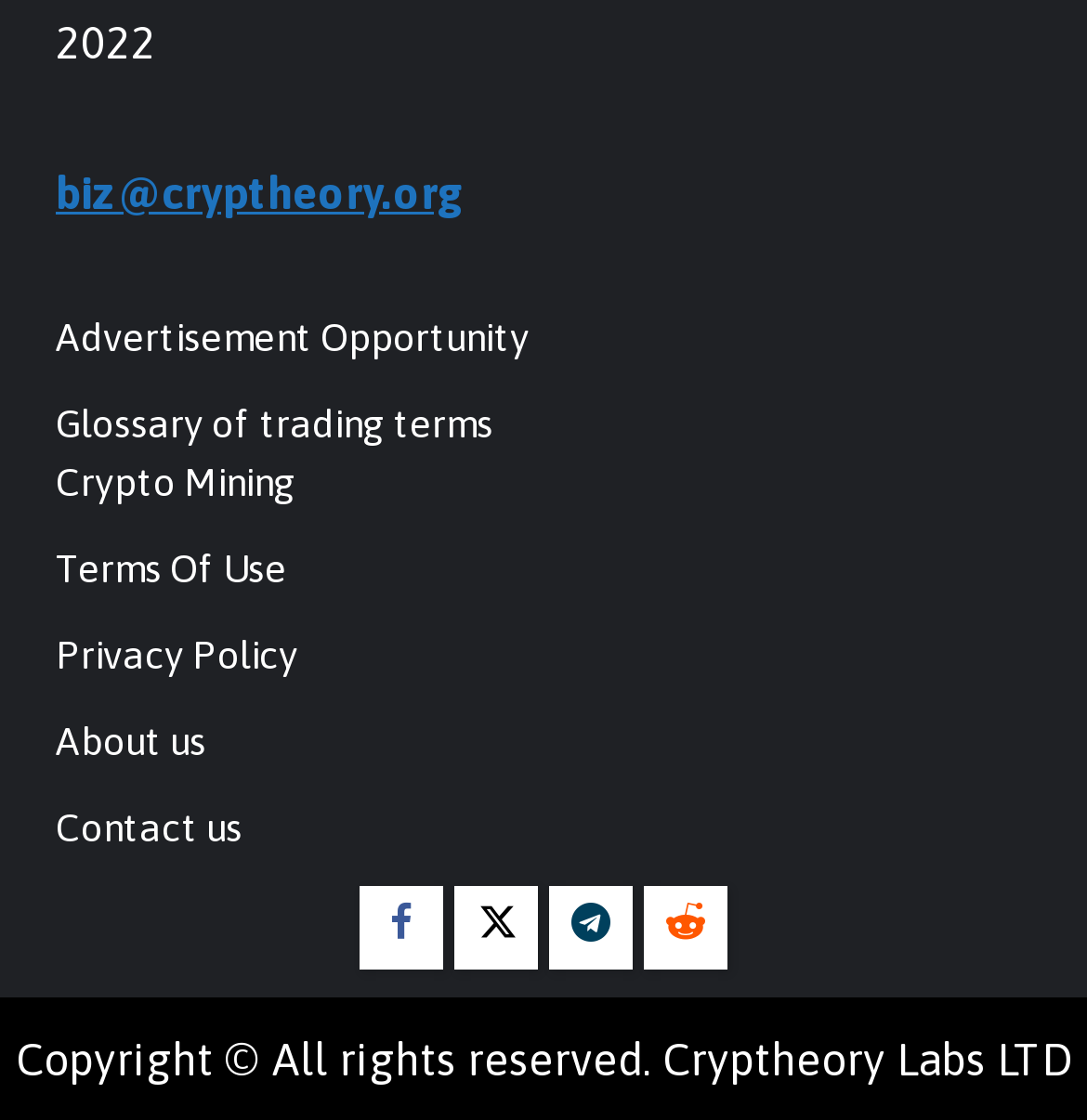Please identify the bounding box coordinates of the element I need to click to follow this instruction: "Contact the website administrator".

[0.051, 0.718, 0.223, 0.758]